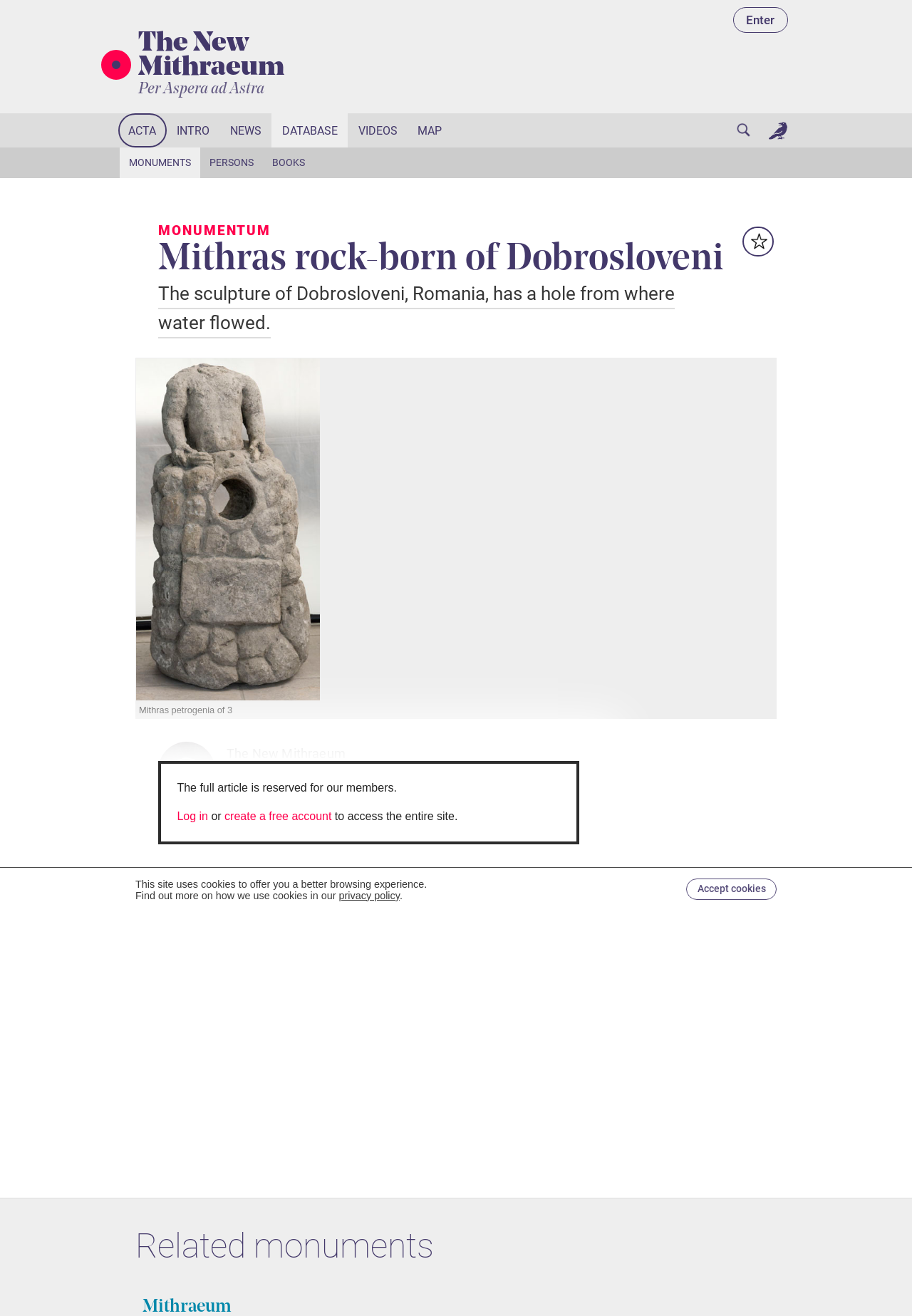Determine the bounding box coordinates of the region to click in order to accomplish the following instruction: "Read about Mithras petrogenia of 3". Provide the coordinates as four float numbers between 0 and 1, specifically [left, top, right, bottom].

[0.148, 0.272, 0.852, 0.533]